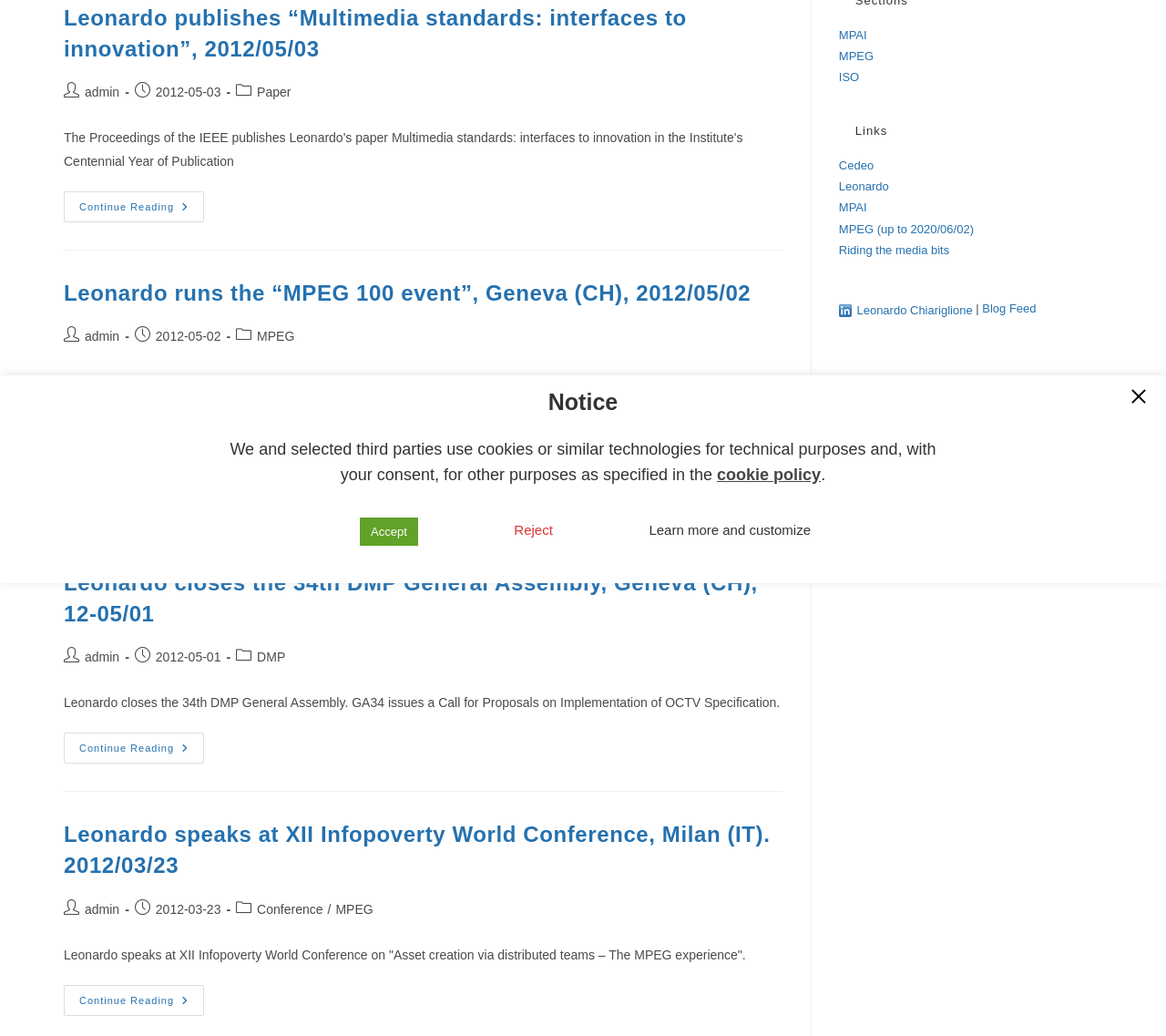Calculate the bounding box coordinates for the UI element based on the following description: "Riding the media bits". Ensure the coordinates are four float numbers between 0 and 1, i.e., [left, top, right, bottom].

[0.719, 0.235, 0.814, 0.248]